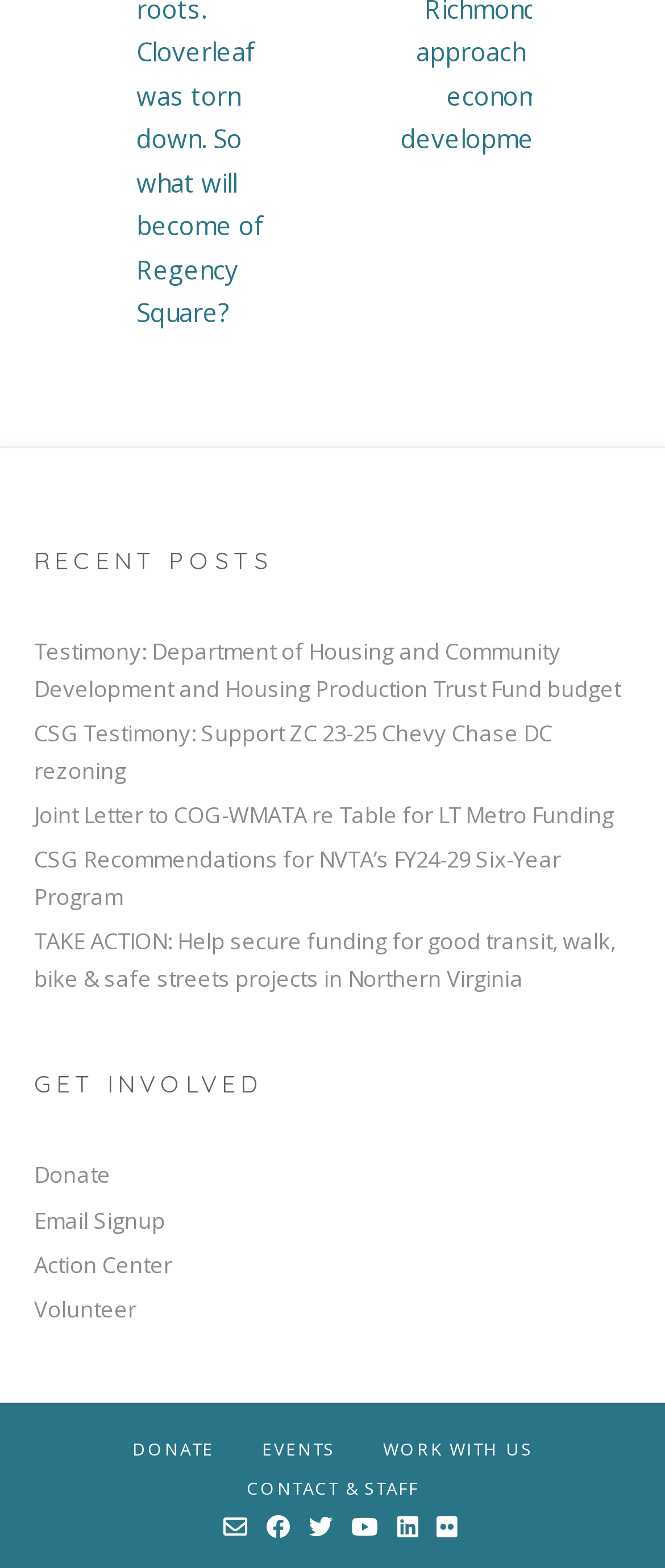Specify the bounding box coordinates of the element's area that should be clicked to execute the given instruction: "Get involved through volunteering". The coordinates should be four float numbers between 0 and 1, i.e., [left, top, right, bottom].

[0.051, 0.823, 0.949, 0.847]